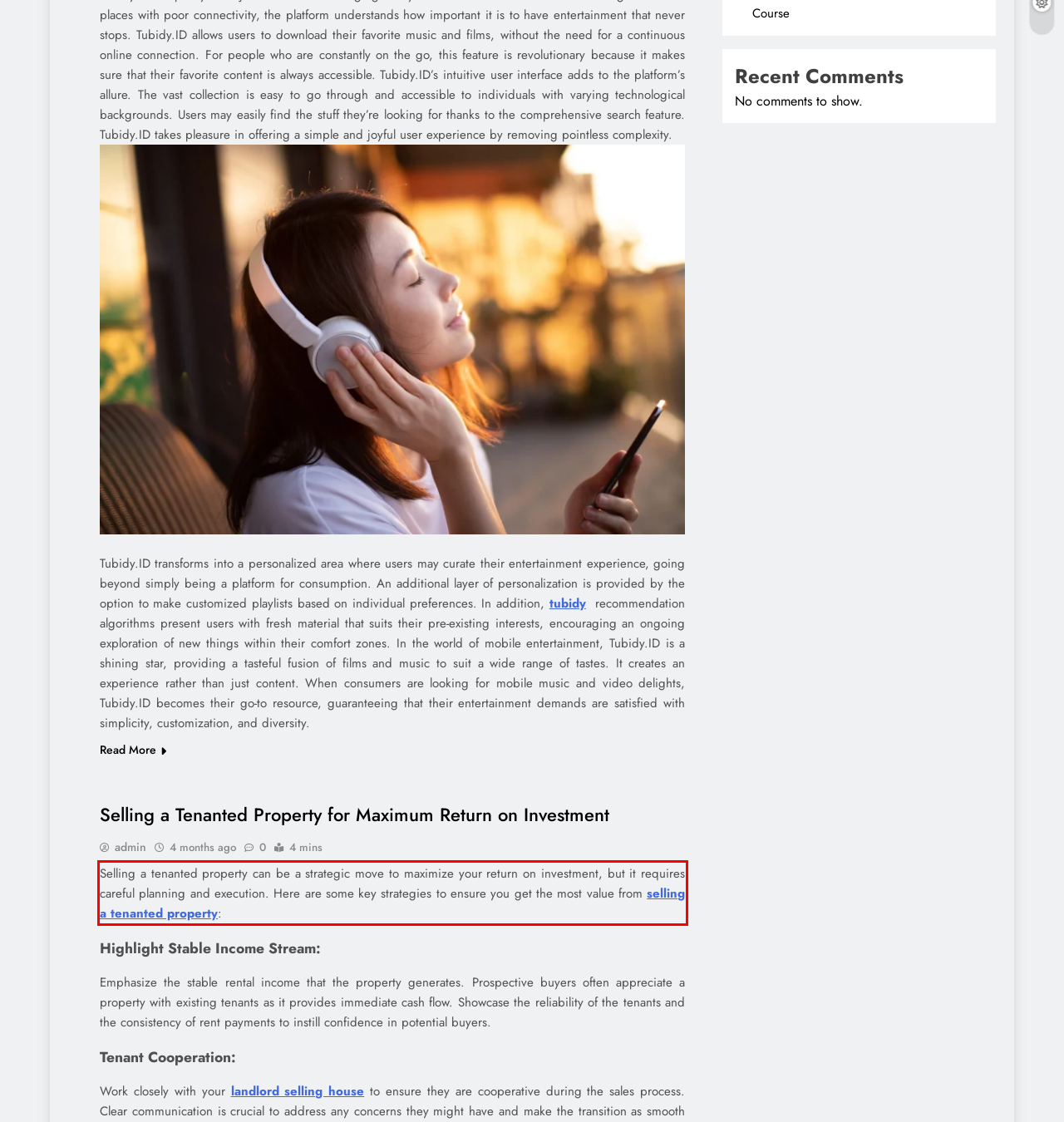Locate the red bounding box in the provided webpage screenshot and use OCR to determine the text content inside it.

Selling a tenanted property can be a strategic move to maximize your return on investment, but it requires careful planning and execution. Here are some key strategies to ensure you get the most value from selling a tenanted property: